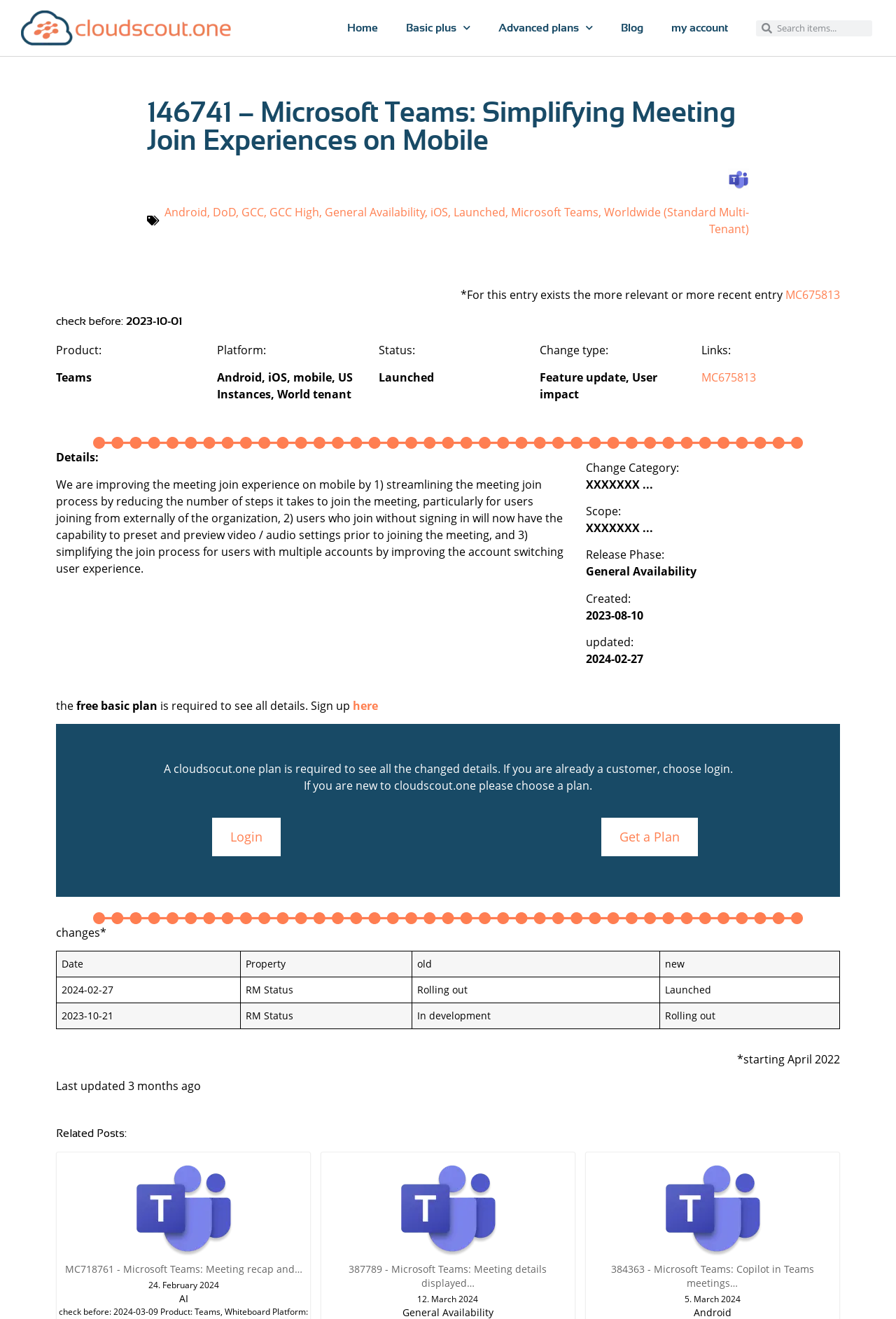Bounding box coordinates are specified in the format (top-left x, top-left y, bottom-right x, bottom-right y). All values are floating point numbers bounded between 0 and 1. Please provide the bounding box coordinate of the region this sentence describes: Microsoft Teams

[0.57, 0.155, 0.668, 0.167]